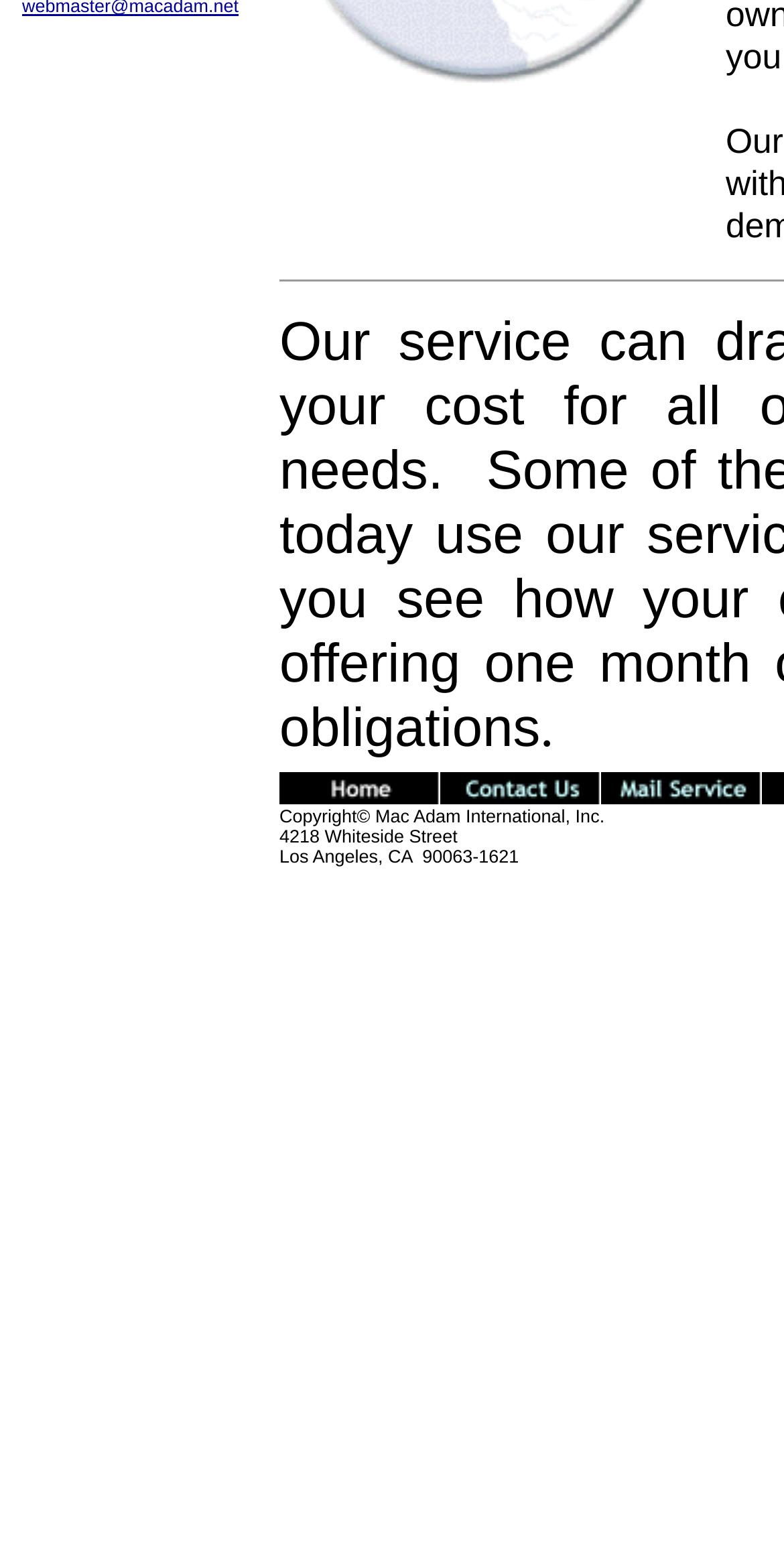Determine the bounding box coordinates in the format (top-left x, top-left y, bottom-right x, bottom-right y). Ensure all values are floating point numbers between 0 and 1. Identify the bounding box of the UI element described by: alt="Contact Us" name="NavigationButton10"

[0.562, 0.498, 0.767, 0.52]